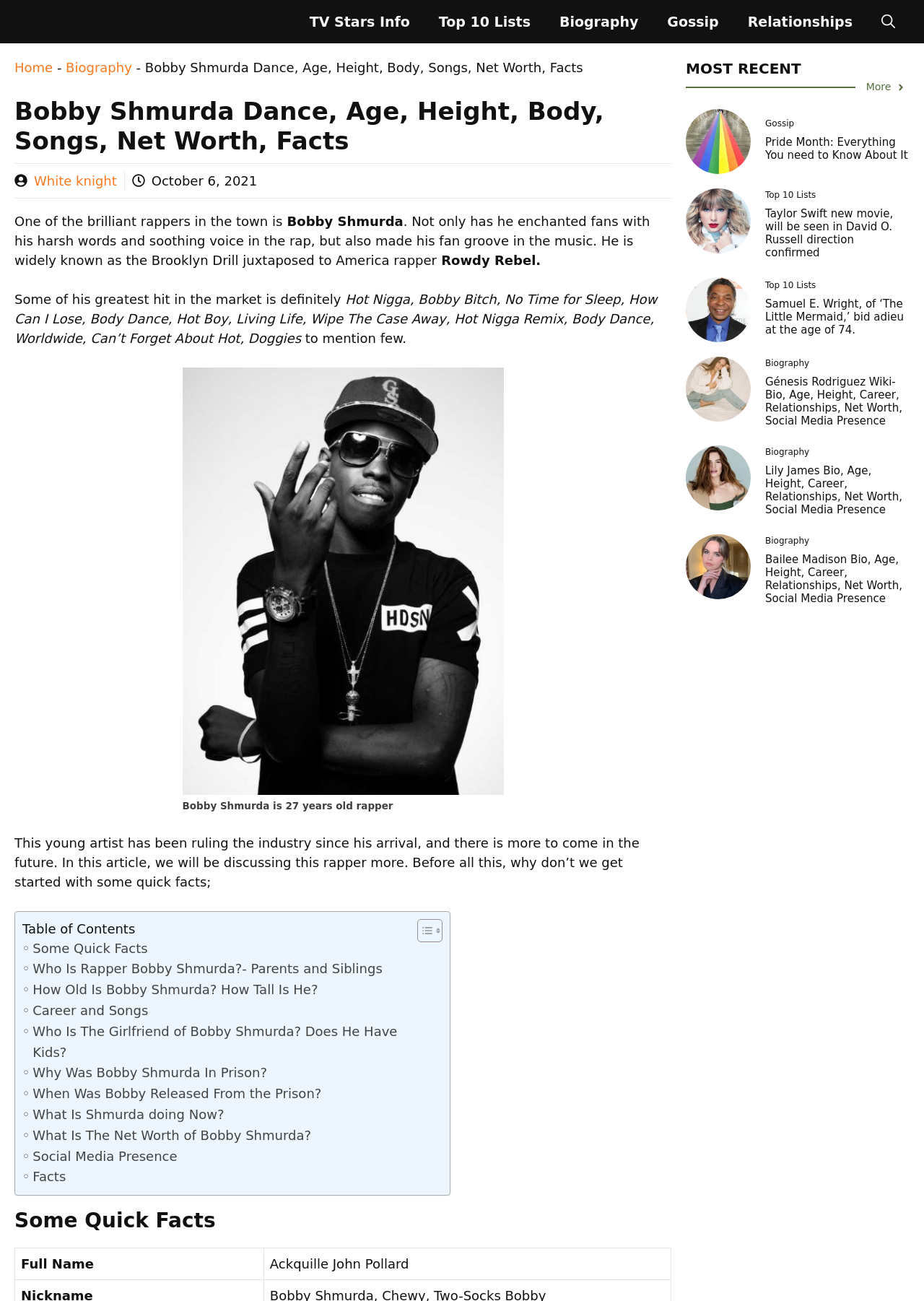Determine the bounding box coordinates of the clickable element necessary to fulfill the instruction: "View the table of contents". Provide the coordinates as four float numbers within the 0 to 1 range, i.e., [left, top, right, bottom].

[0.024, 0.708, 0.146, 0.719]